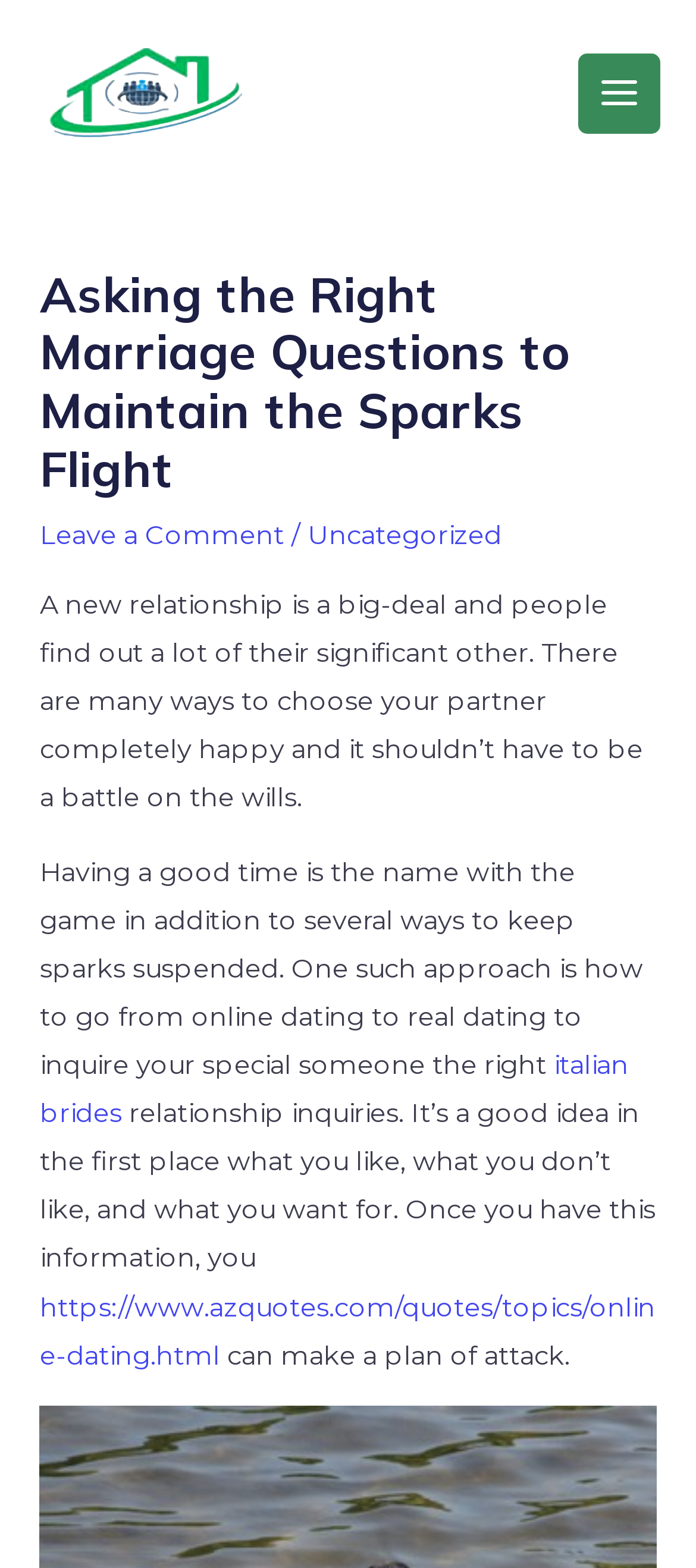What is the category of the article?
Give a single word or phrase answer based on the content of the image.

Uncategorized